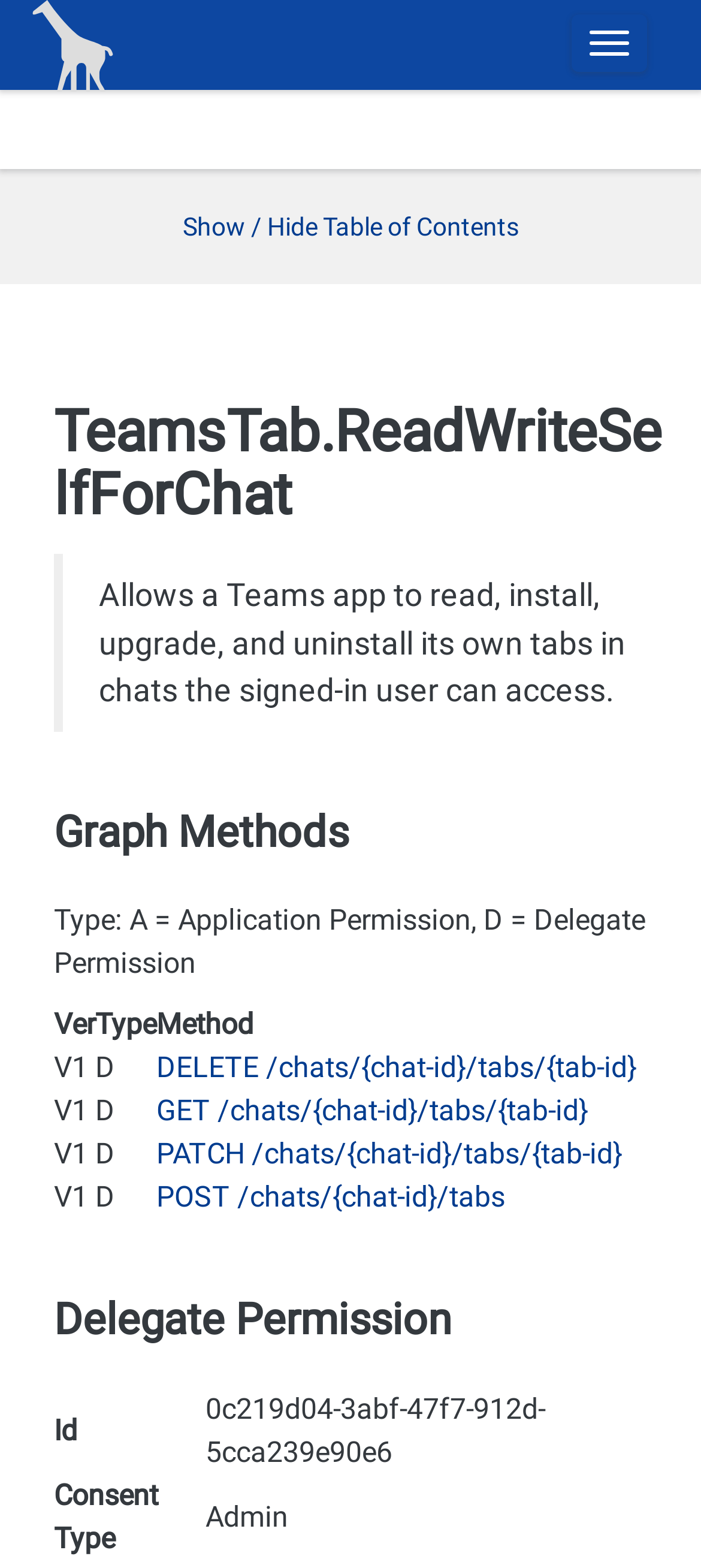Respond concisely with one word or phrase to the following query:
What is the HTTP method used to retrieve a tab?

GET